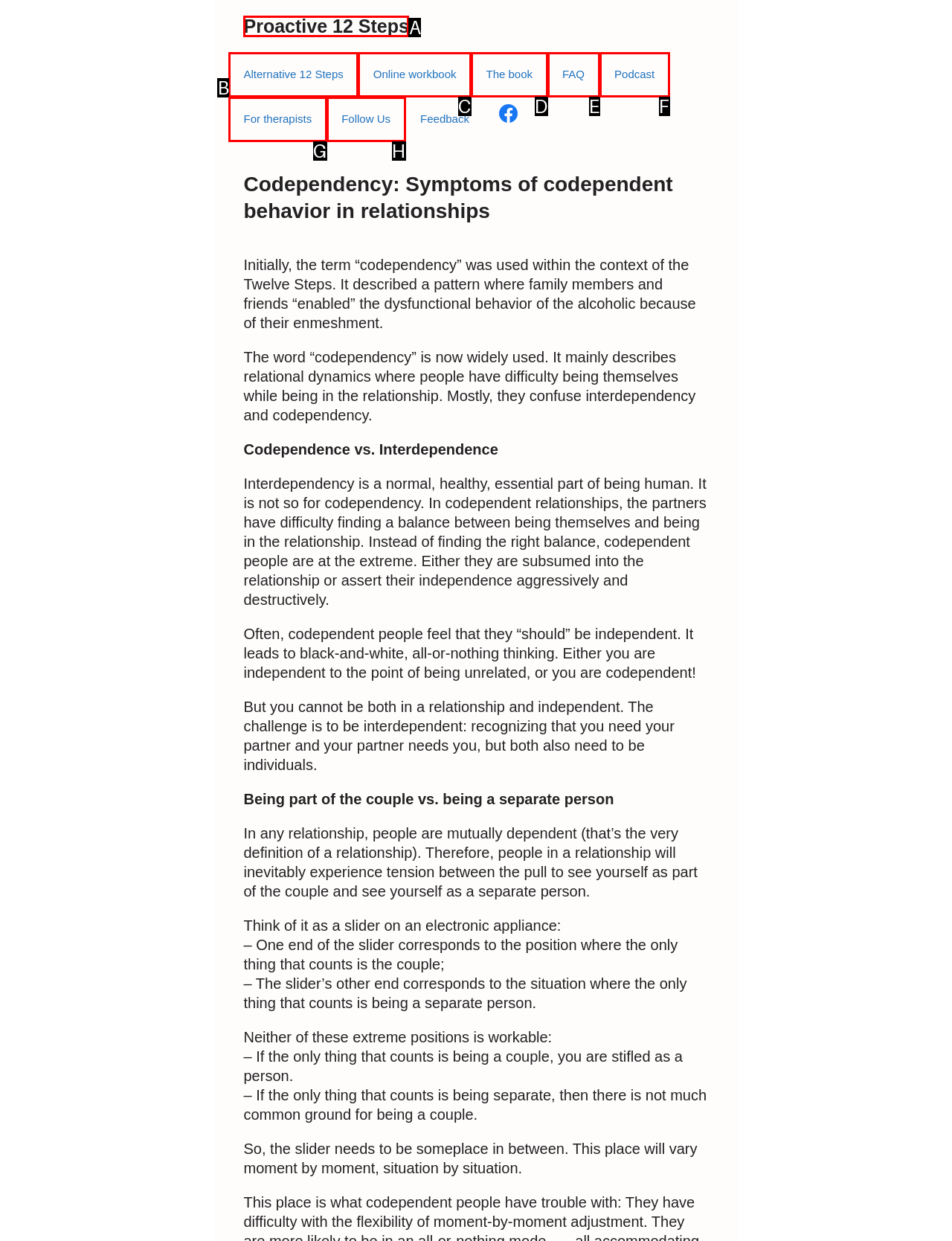Choose the letter that best represents the description: FAQ. Provide the letter as your response.

E